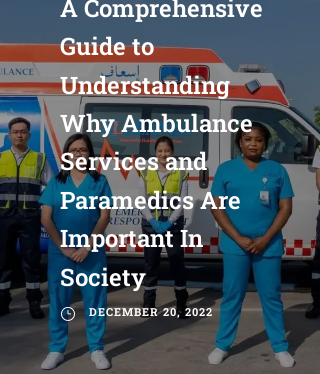Answer with a single word or phrase: 
What is the main topic of the content?

Ambulance Services and Paramedics